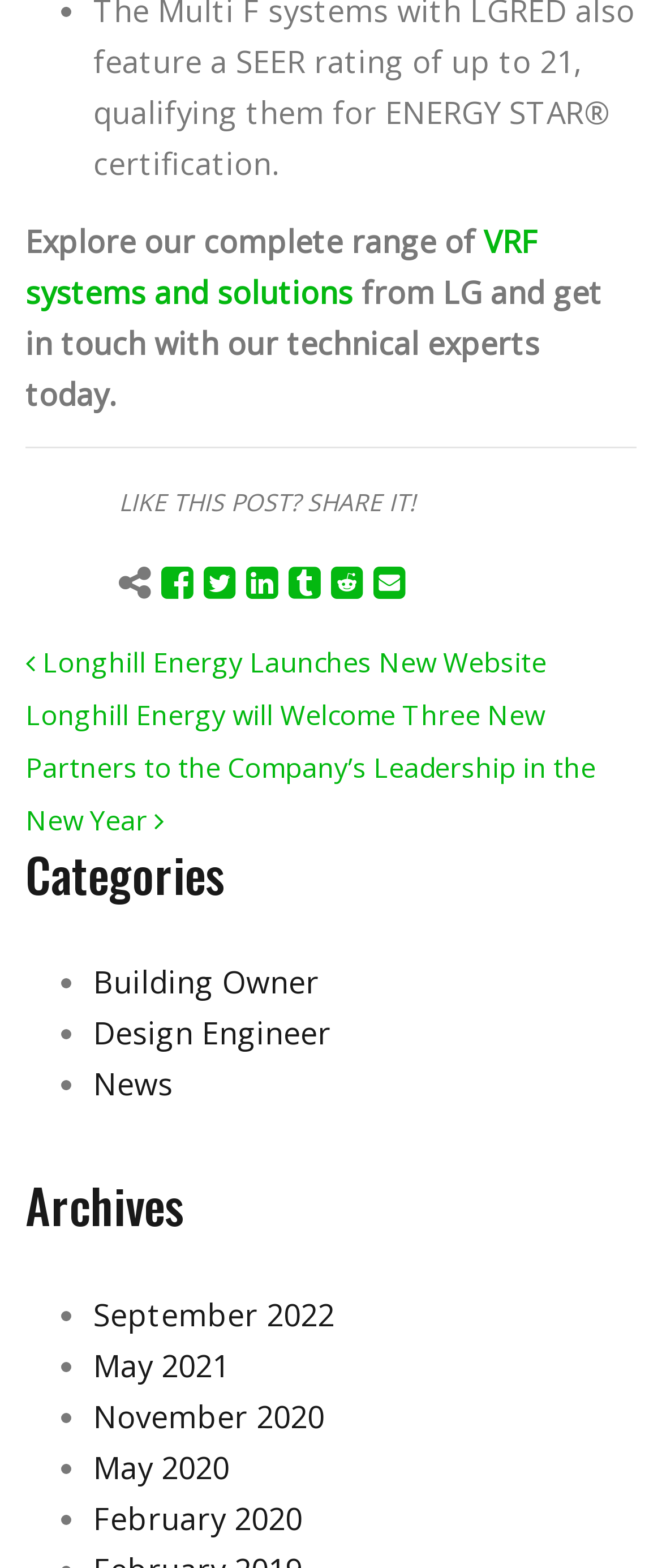What is the category of the first link under 'Categories'?
Offer a detailed and full explanation in response to the question.

Under the 'Categories' section, the first link is 'Building Owner', which is a category.